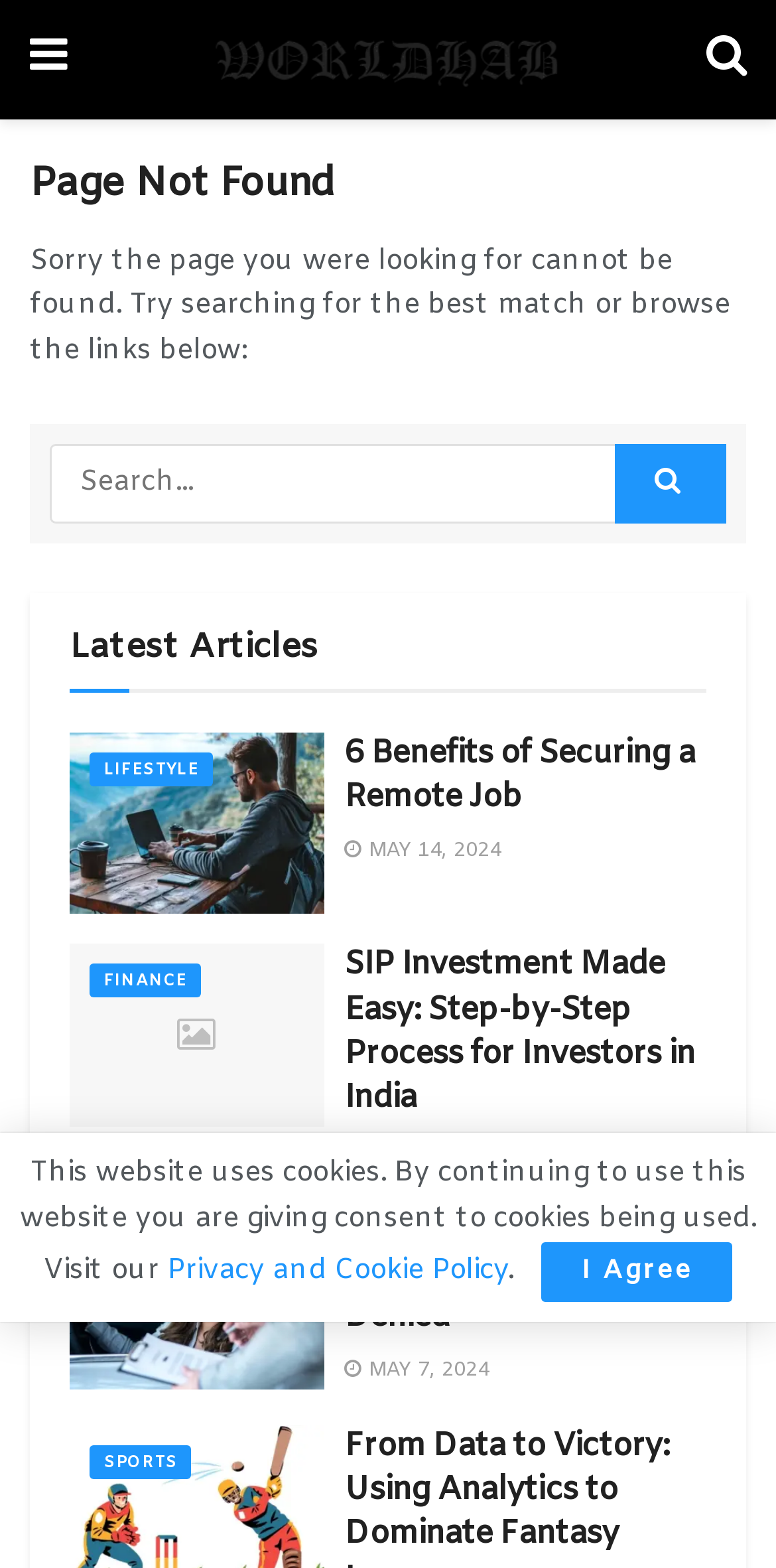Please identify the bounding box coordinates of the element's region that should be clicked to execute the following instruction: "Search for something". The bounding box coordinates must be four float numbers between 0 and 1, i.e., [left, top, right, bottom].

[0.064, 0.283, 0.936, 0.333]